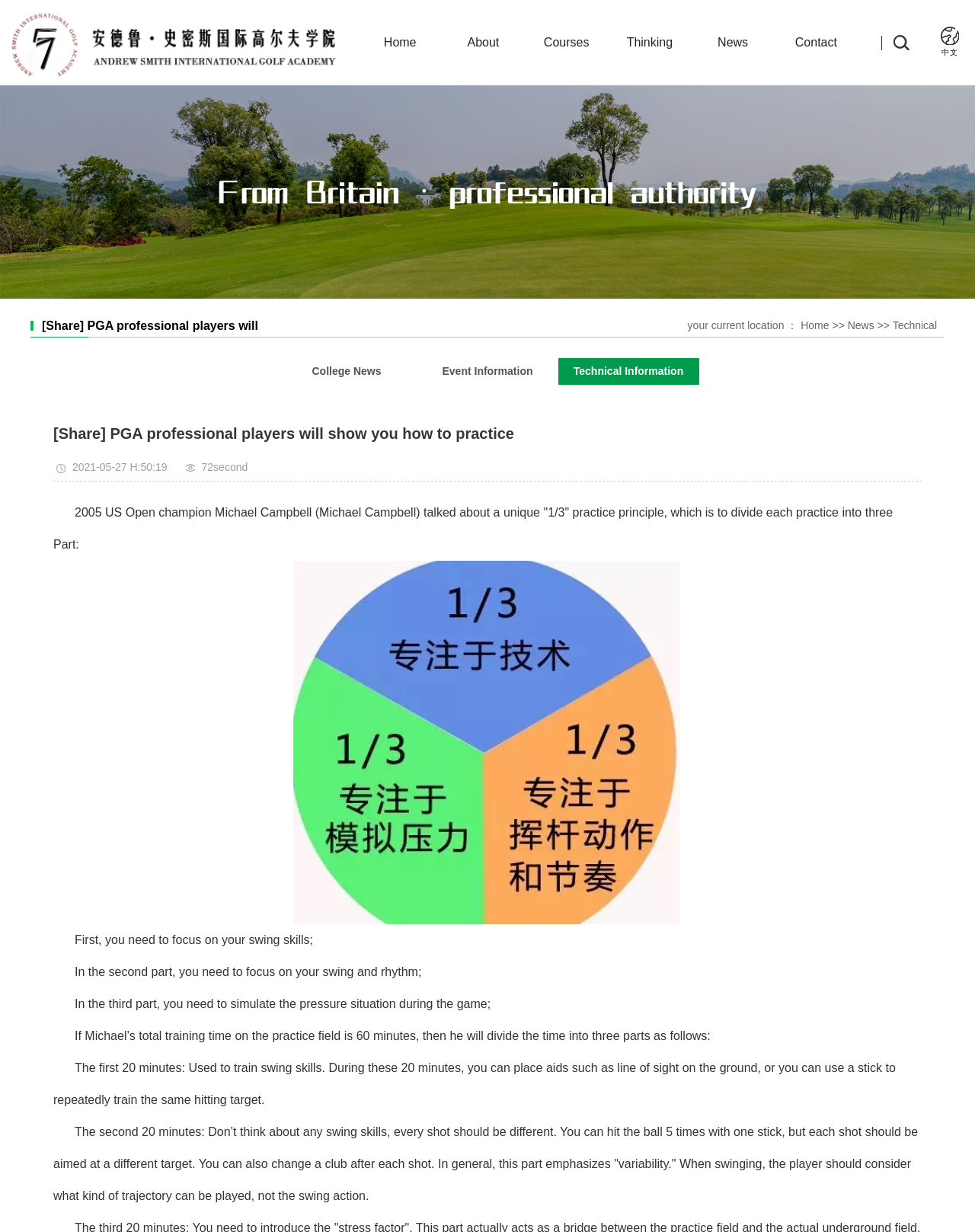Provide a thorough description of the webpage's content and layout.

This webpage appears to be a blog or article page about golf, specifically discussing a practice principle shared by 2005 US Open champion Michael Campbell. 

At the top of the page, there is a banner image with a heading that reads "[Share] PGA professional players will show you how to practice" and a link to "Shenzhen Golf" accompanied by a small image. 

Below the banner, there is a navigation menu with links to "Home", "About", "Courses", "Thinking", "News", and "Contact". On the right side of the navigation menu, there is a link to switch to a Chinese version of the page.

Further down, there is a section that displays the current location, with links to "Home" and "News". Below this section, there are three links to "College News", "Event Information", and "Technical Information".

The main content of the page starts with a heading that repeats the title "[Share] PGA professional players will show you how to practice". Below the heading, there is a timestamp "2021-05-27 H:50:19" and a duration "72 seconds". 

The article then begins, discussing Michael Campbell's "1/3" practice principle, which involves dividing each practice into three parts. The first part focuses on swing skills, the second part focuses on swing and rhythm, and the third part simulates pressure situations during the game. 

There is an image of a PGA professional player or golf coach accompanying the article. The text continues to explain how Michael Campbell would divide his 60-minute practice time into three parts, with detailed descriptions of each part.